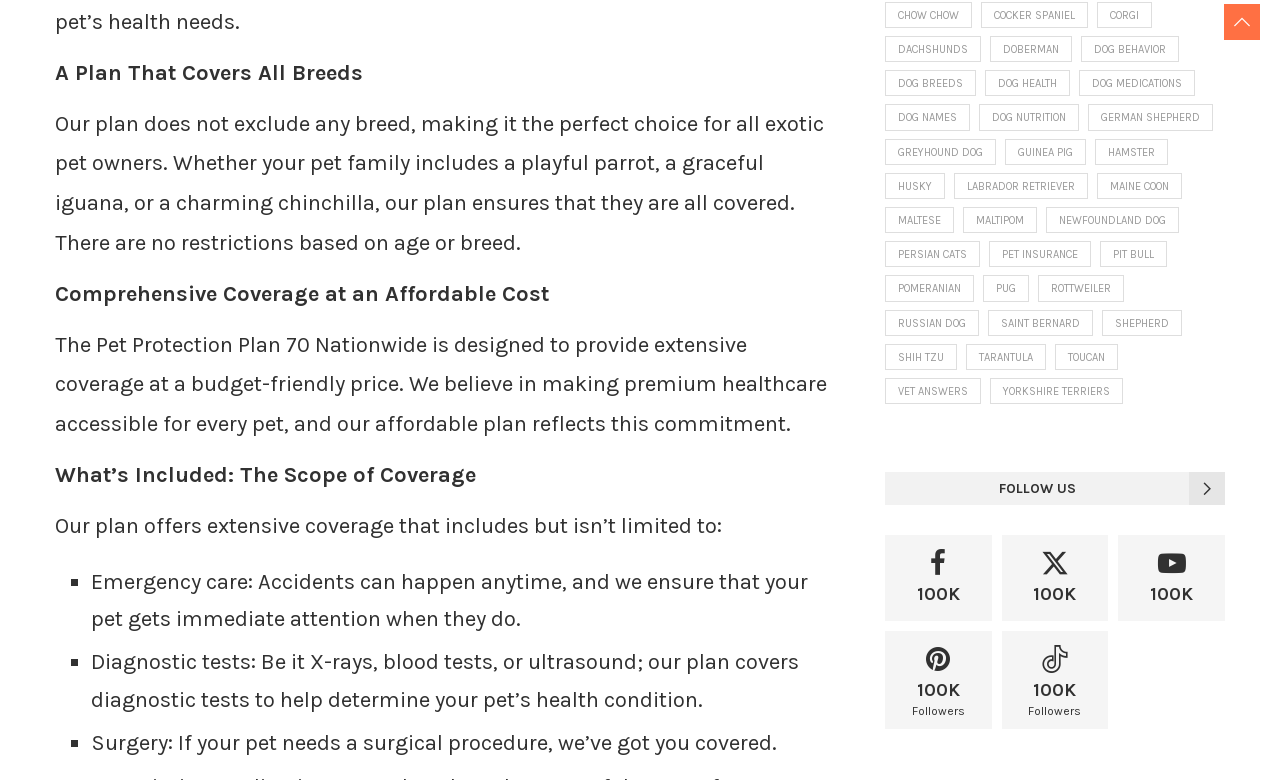Highlight the bounding box coordinates of the region I should click on to meet the following instruction: "Read about the comprehensive coverage at an affordable cost".

[0.043, 0.359, 0.652, 0.396]